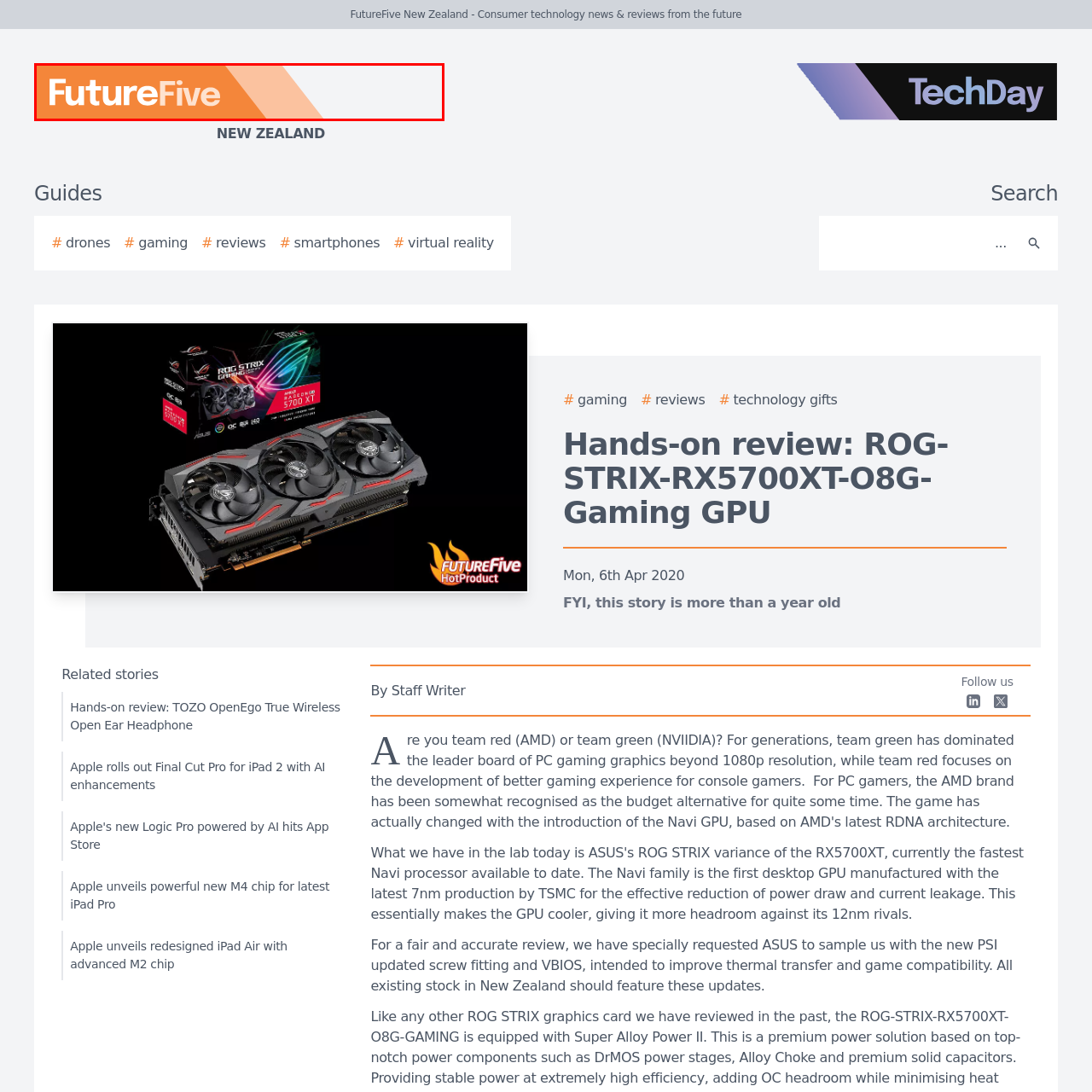Generate a detailed caption for the image contained in the red outlined area.

The image features the logo of FutureFive, a consumer technology news and reviews website based in New Zealand. The design prominently displays the name "FutureFive" in a modern, sans-serif typeface, with the word "Future" in a bold font and "Five" in a lighter style. The logo is set against an orange background, which helps it stand out and conveys a sense of innovation and energy. This branding is integral to FutureFive's identity as a source for up-to-date technology news, reviews, and insights.